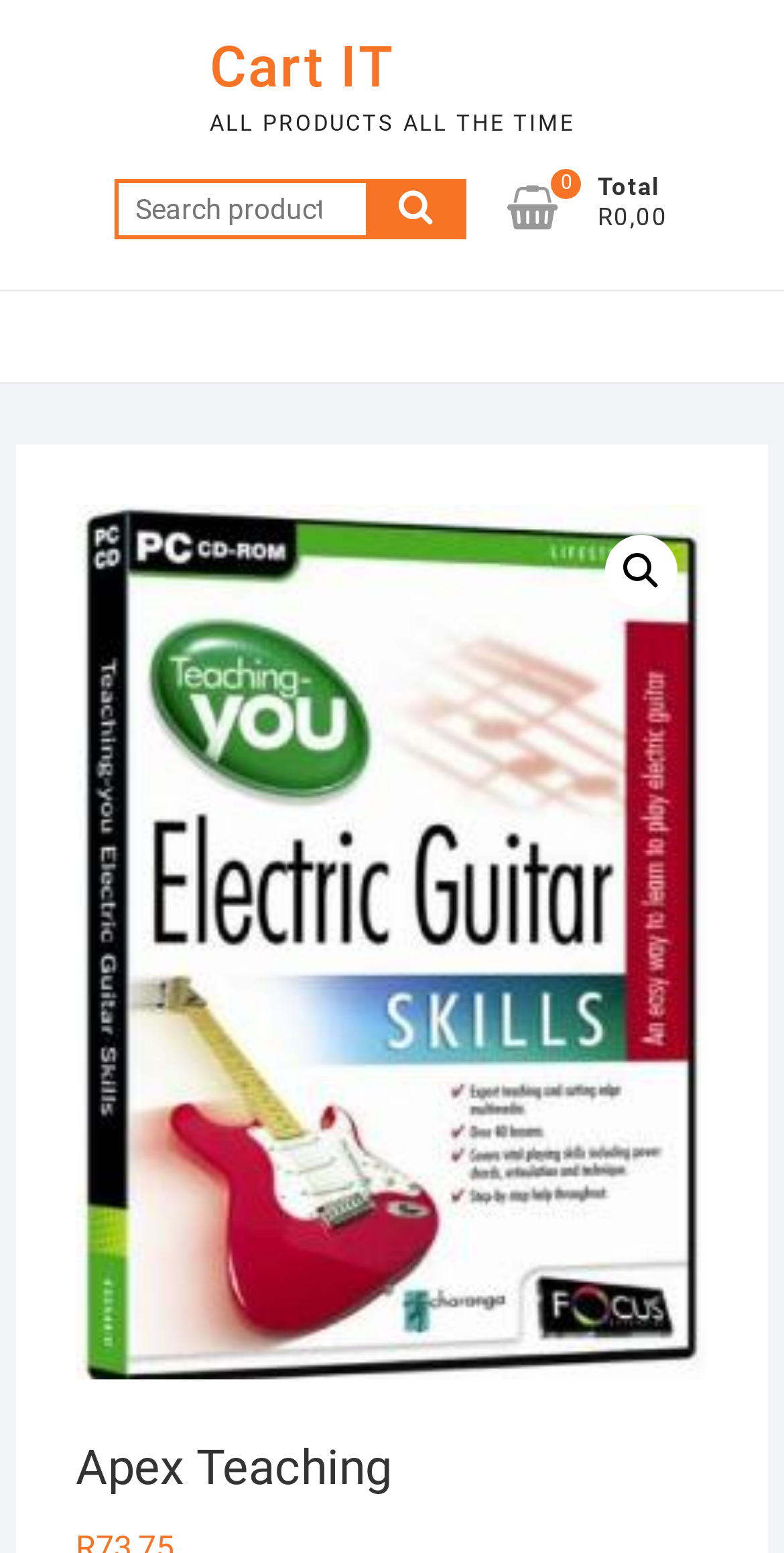What is the total cost?
From the image, respond using a single word or phrase.

R0,00